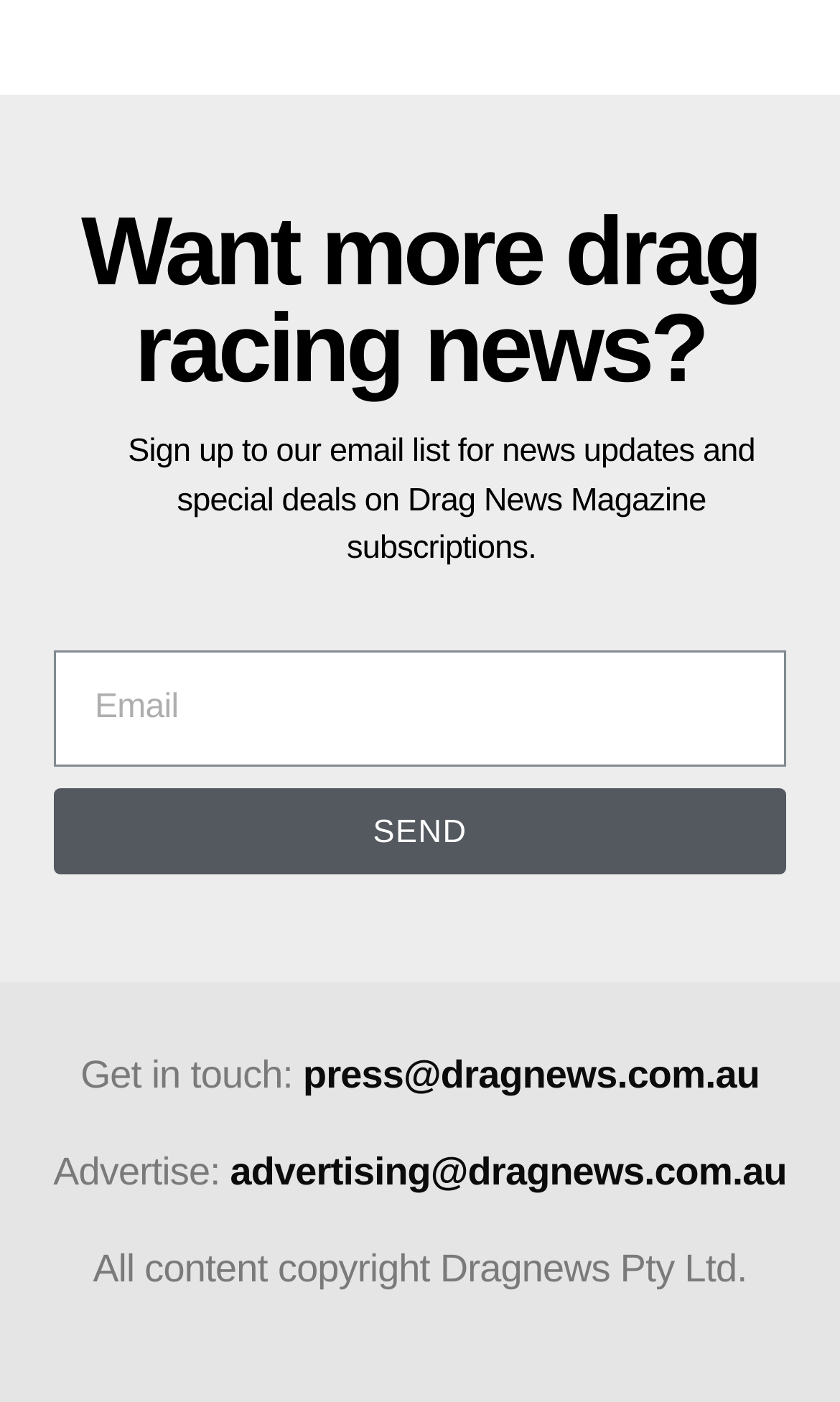Specify the bounding box coordinates (top-left x, top-left y, bottom-right x, bottom-right y) of the UI element in the screenshot that matches this description: name="form_fields[email]" placeholder="Email"

[0.064, 0.464, 0.936, 0.547]